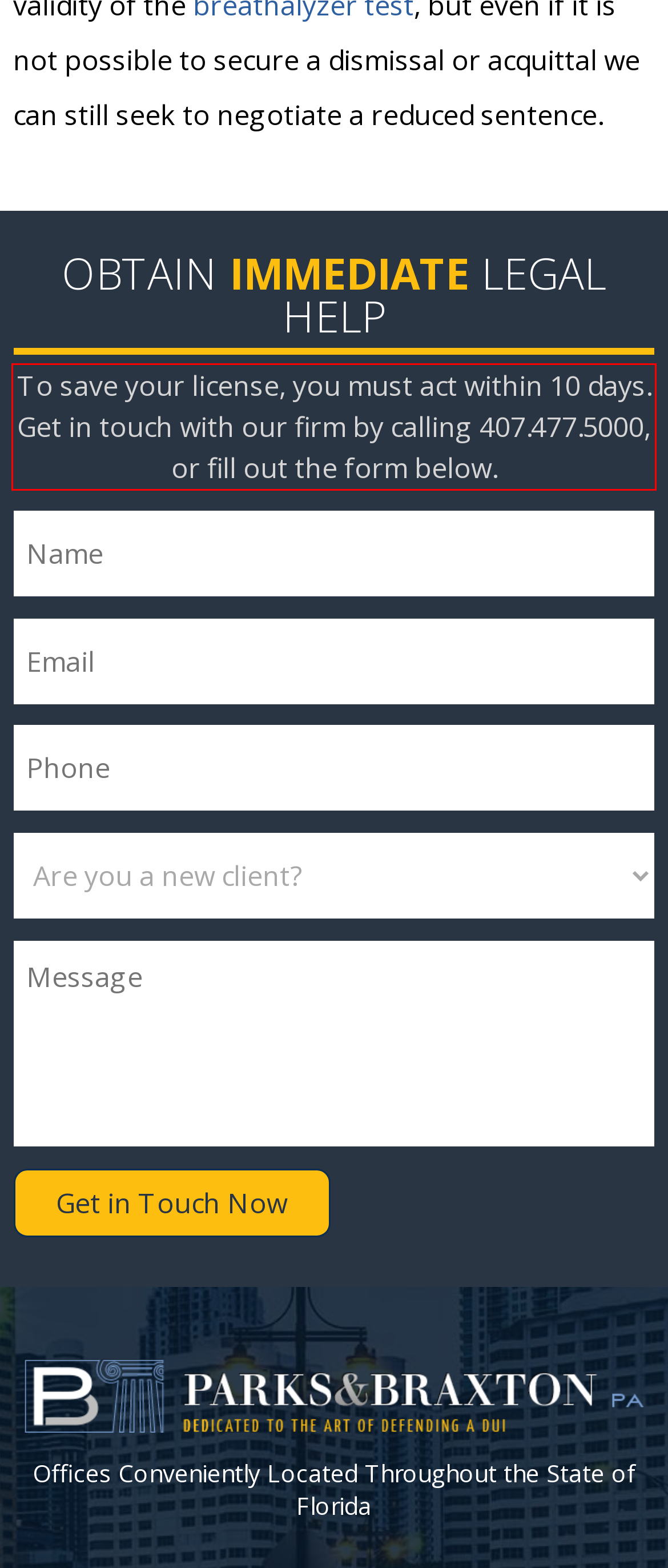Using the provided screenshot of a webpage, recognize the text inside the red rectangle bounding box by performing OCR.

To save your license, you must act within 10 days. Get in touch with our firm by calling 407.477.5000, or fill out the form below.